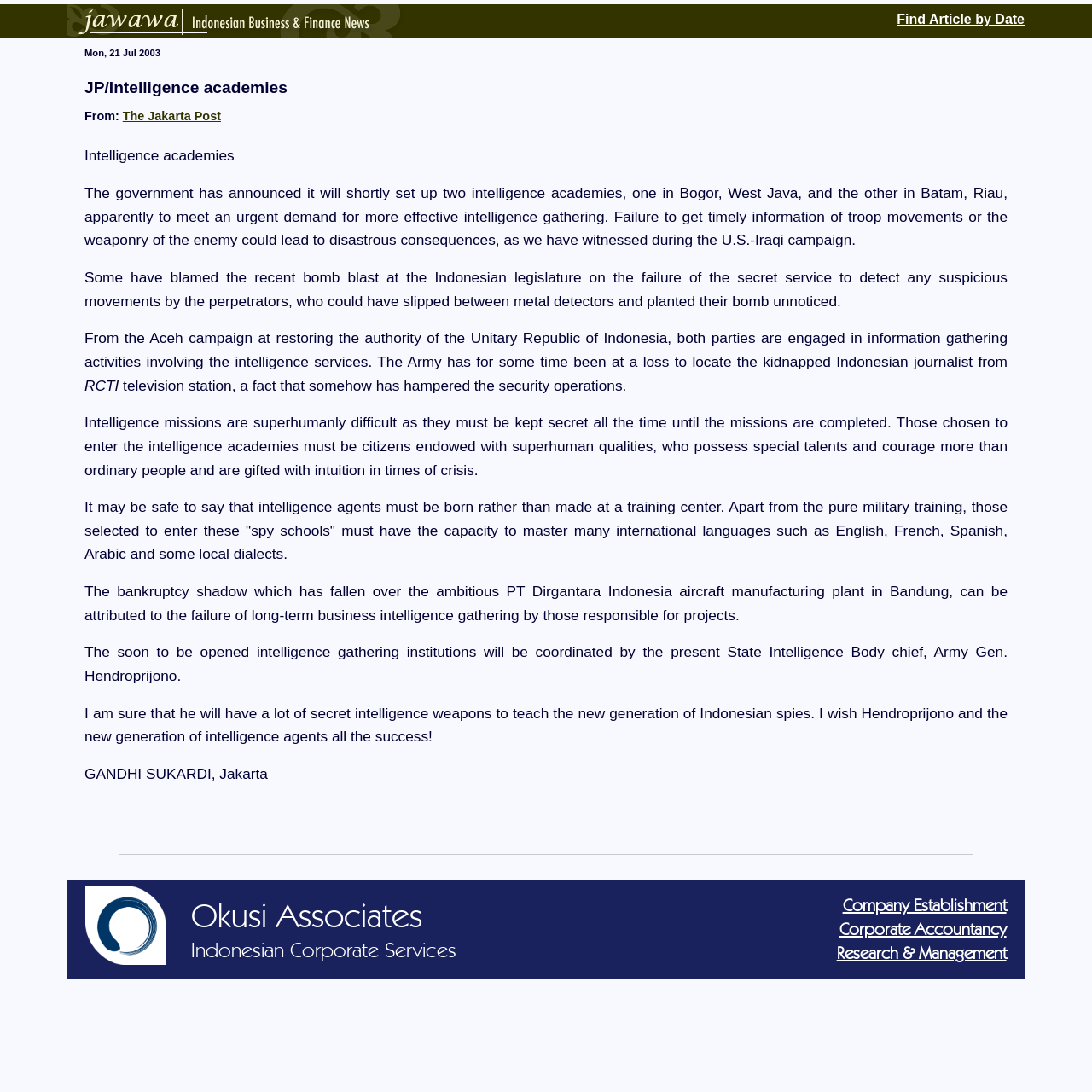Reply to the question below using a single word or brief phrase:
What is the name of the television station mentioned in the article?

RCTI